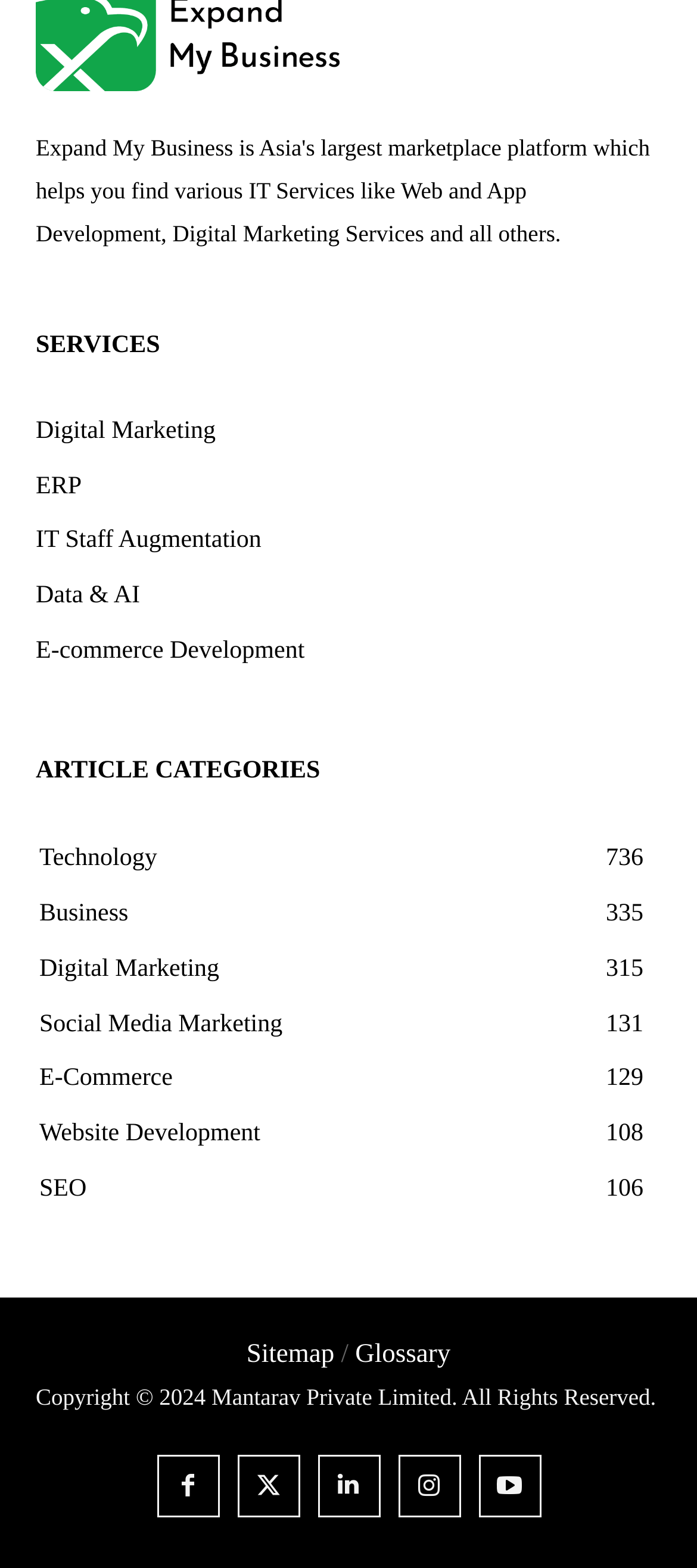Determine the bounding box coordinates for the HTML element mentioned in the following description: "Digital Marketing". The coordinates should be a list of four floats ranging from 0 to 1, represented as [left, top, right, bottom].

[0.051, 0.259, 0.949, 0.294]